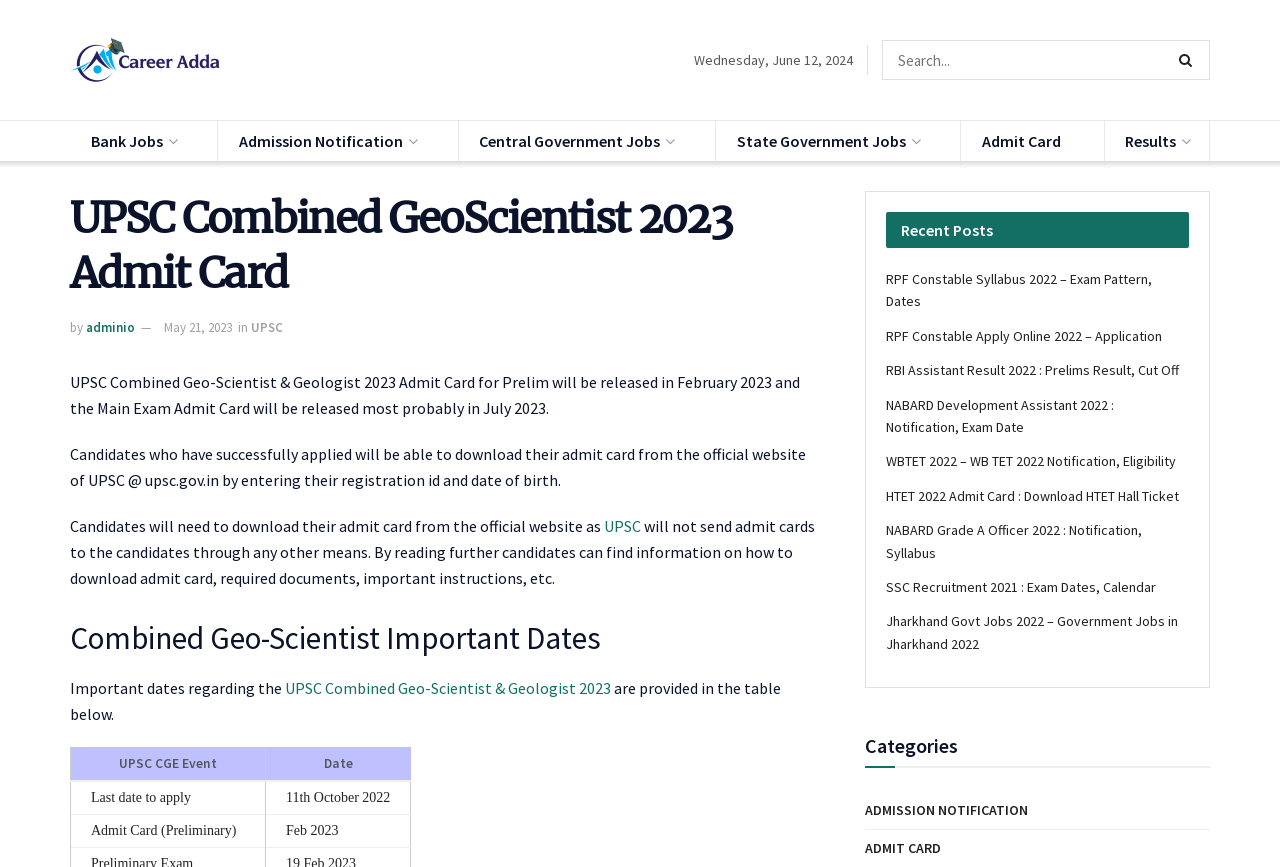Please provide the bounding box coordinates for the element that needs to be clicked to perform the following instruction: "Check the Combined Geo-Scientist Important Dates". The coordinates should be given as four float numbers between 0 and 1, i.e., [left, top, right, bottom].

[0.055, 0.712, 0.641, 0.761]